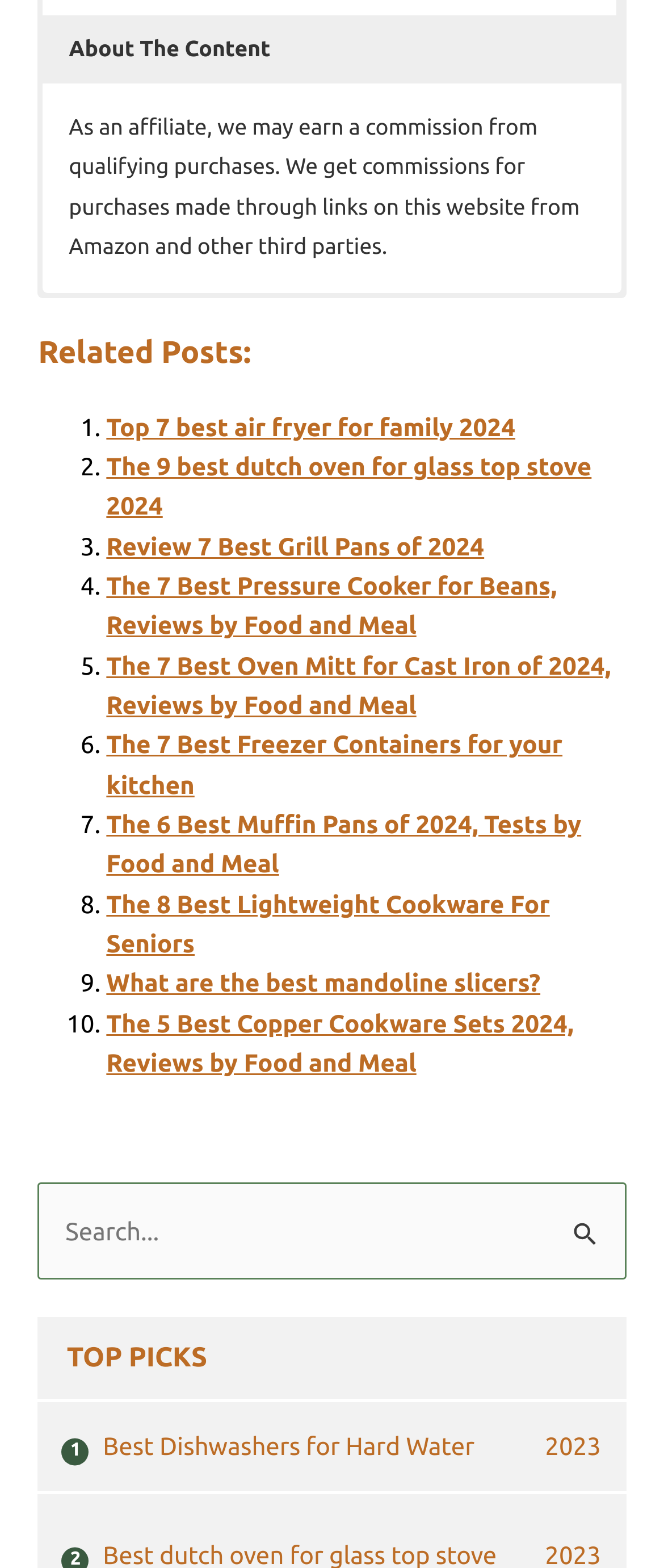Based on the image, provide a detailed response to the question:
What is the function of the search box?

The search box is located at the bottom of the webpage and allows users to search for specific keywords or phrases within the website. When a user types in a search query and clicks the 'Search Submit' button, the website will display relevant search results.